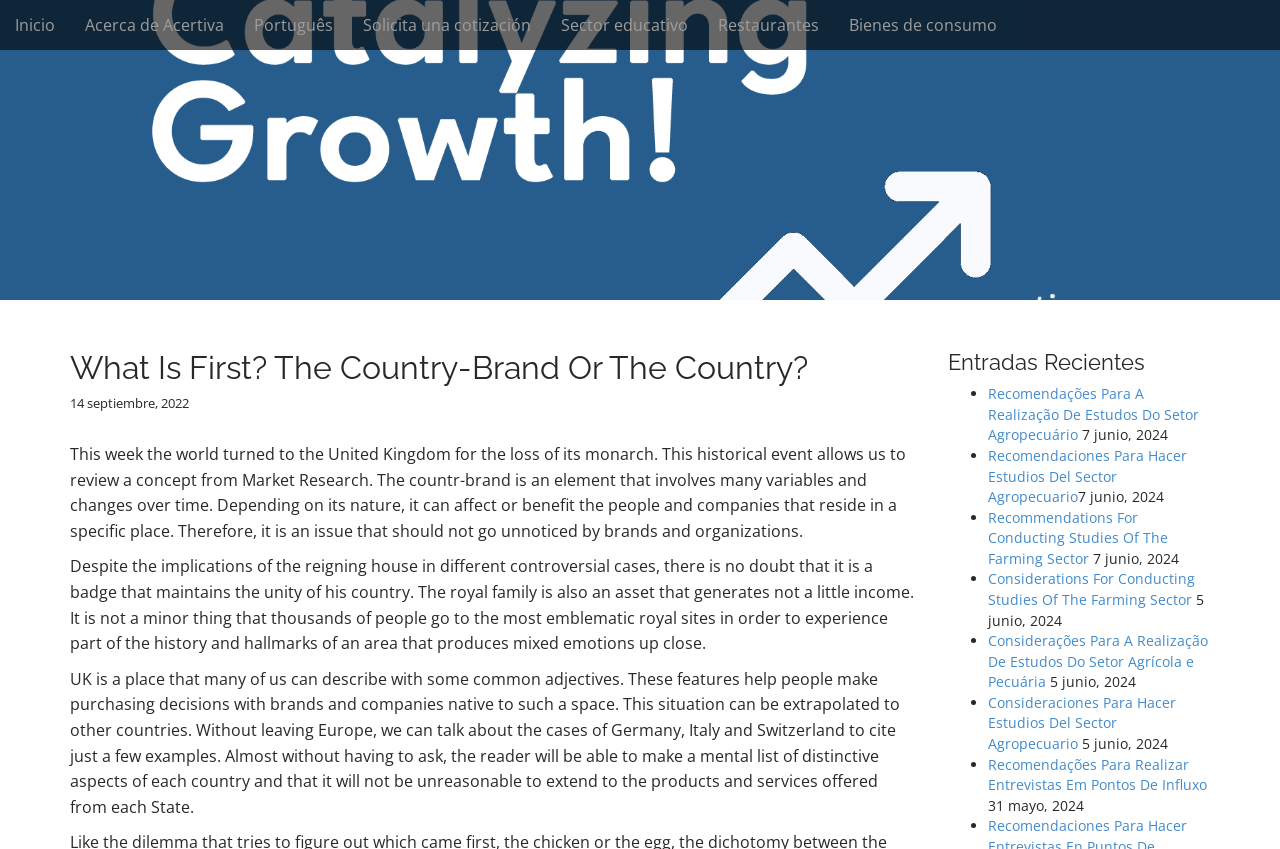Can you specify the bounding box coordinates of the area that needs to be clicked to fulfill the following instruction: "View recent entries"?

[0.74, 0.412, 0.945, 0.441]